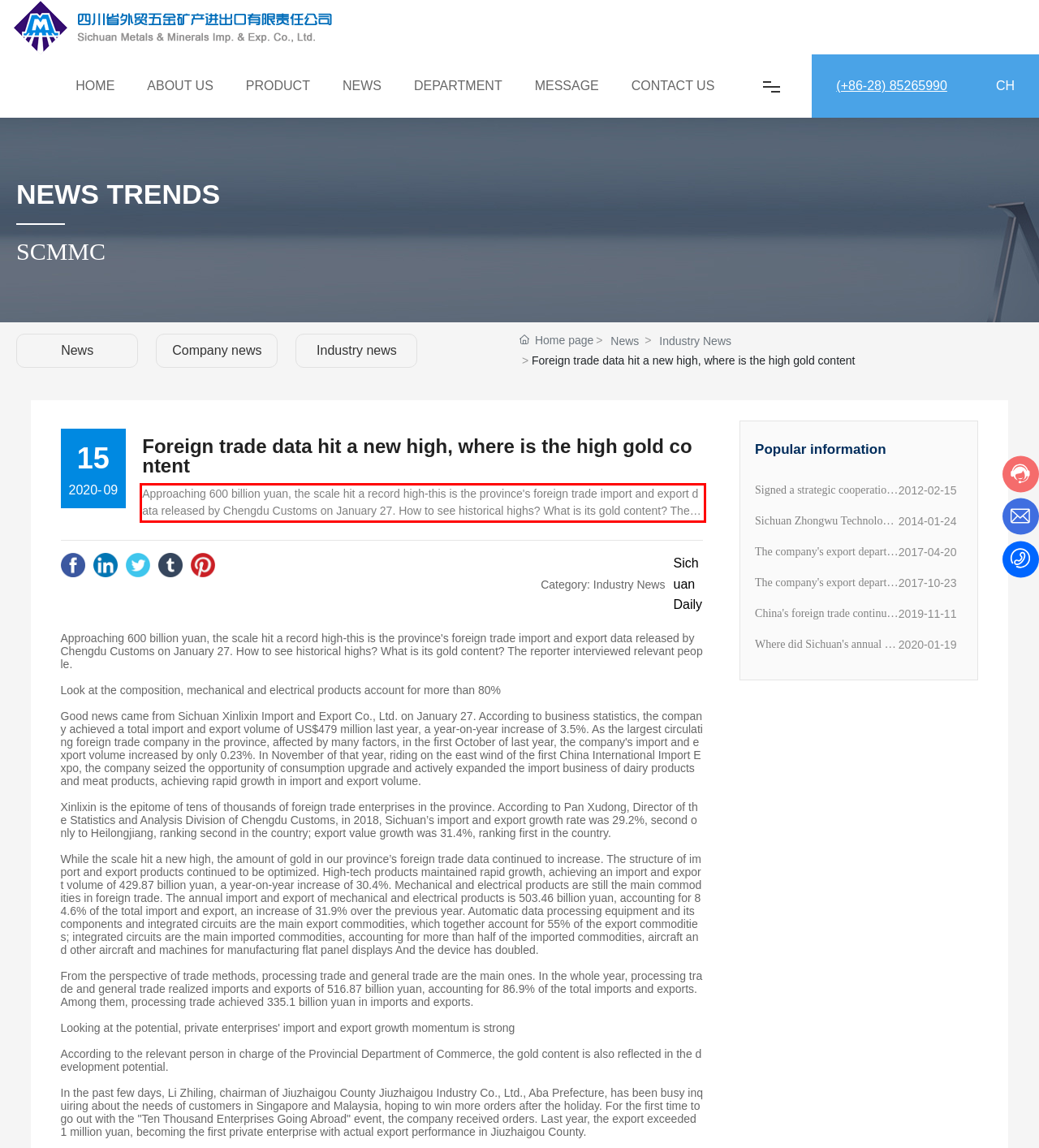The screenshot you have been given contains a UI element surrounded by a red rectangle. Use OCR to read and extract the text inside this red rectangle.

Approaching 600 billion yuan, the scale hit a record high-this is the province's foreign trade import and export data released by Chengdu Customs on January 27. How to see historical highs? What is its gold content? The reporter interviewed relevant people.